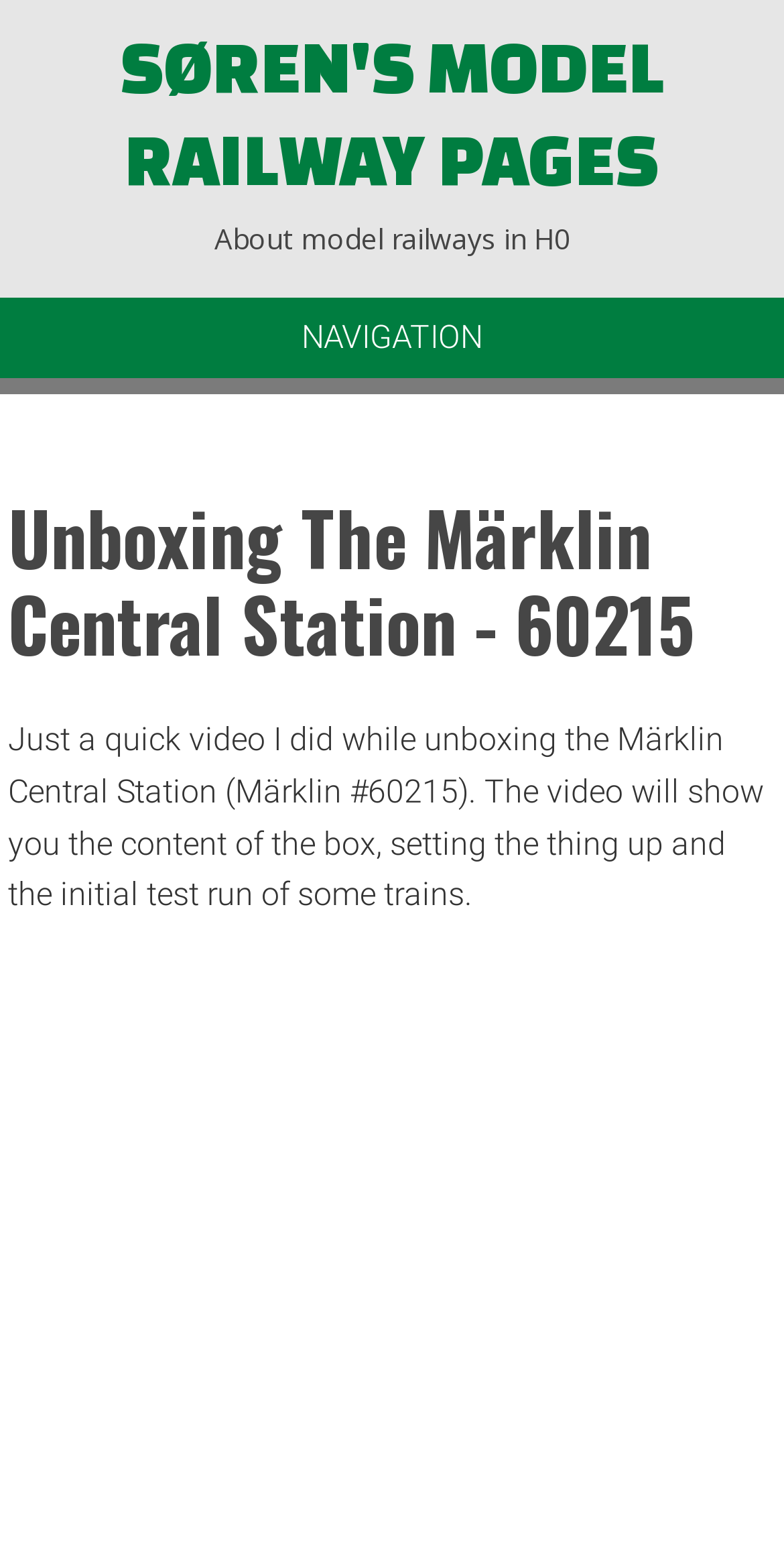What is the topic of the webpage?
Based on the image, give a concise answer in the form of a single word or short phrase.

Model railways